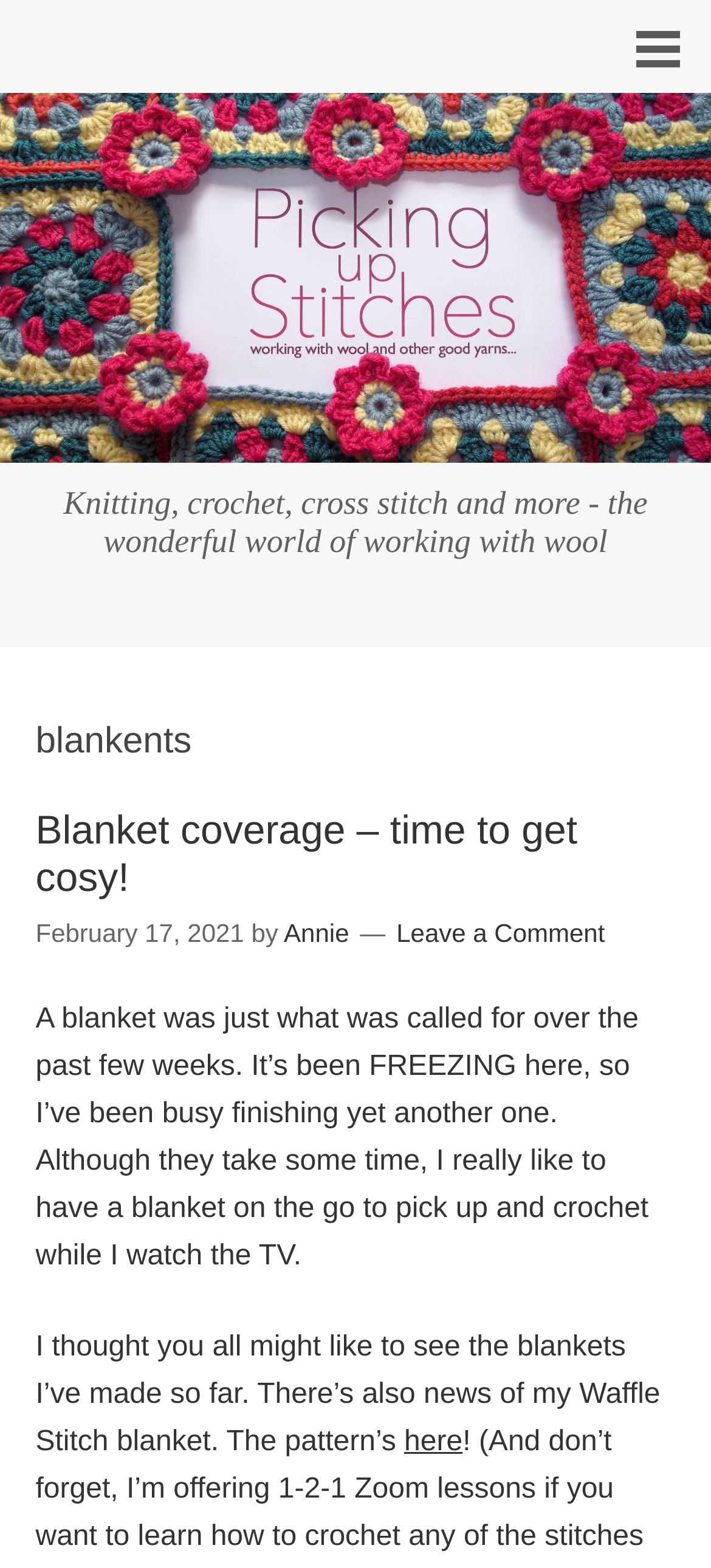Provide a one-word or short-phrase answer to the question:
What is the author doing while watching TV?

Crochet